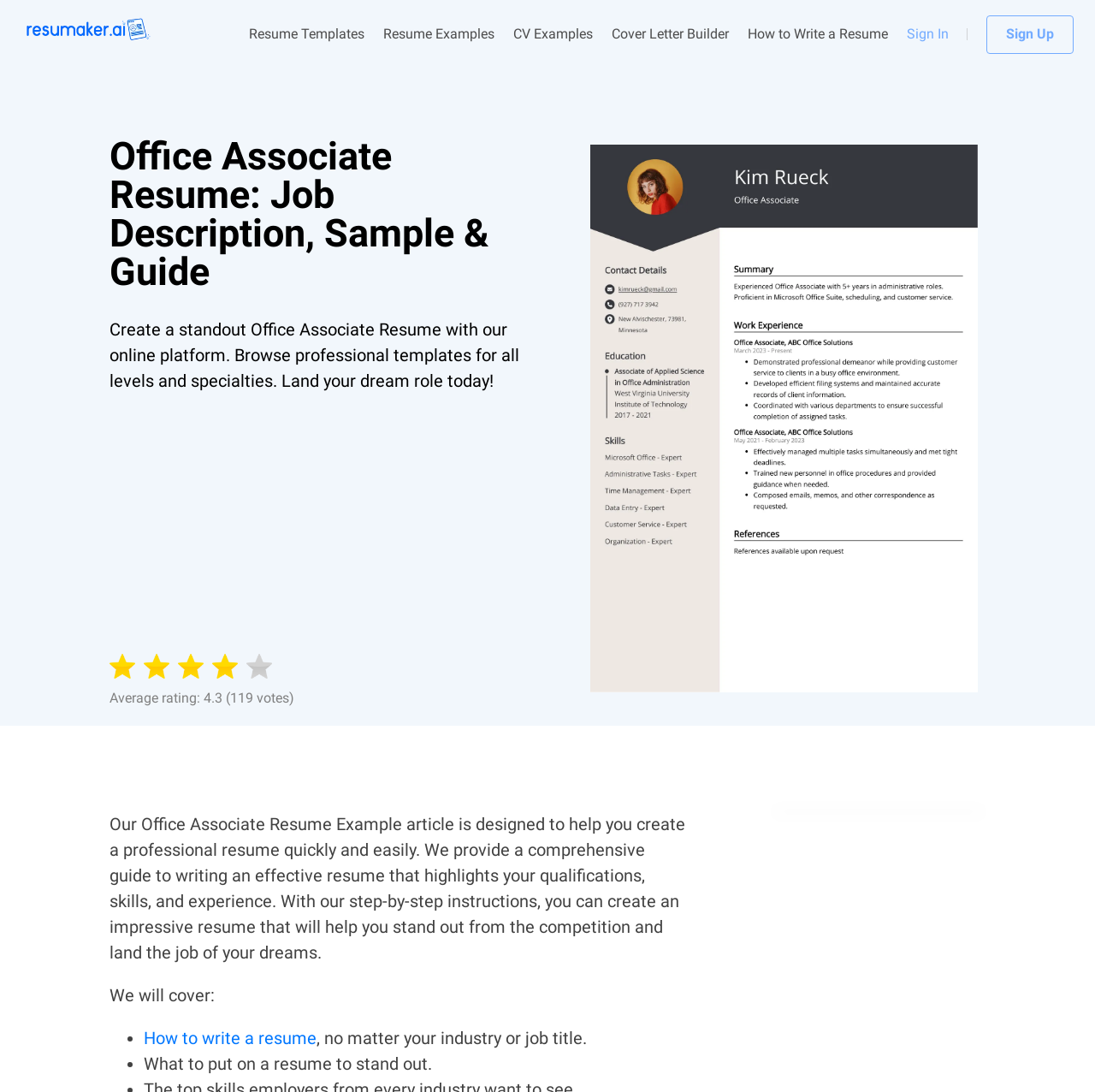Answer the following in one word or a short phrase: 
What is the rating of the Office Associate Resume Example?

4.3